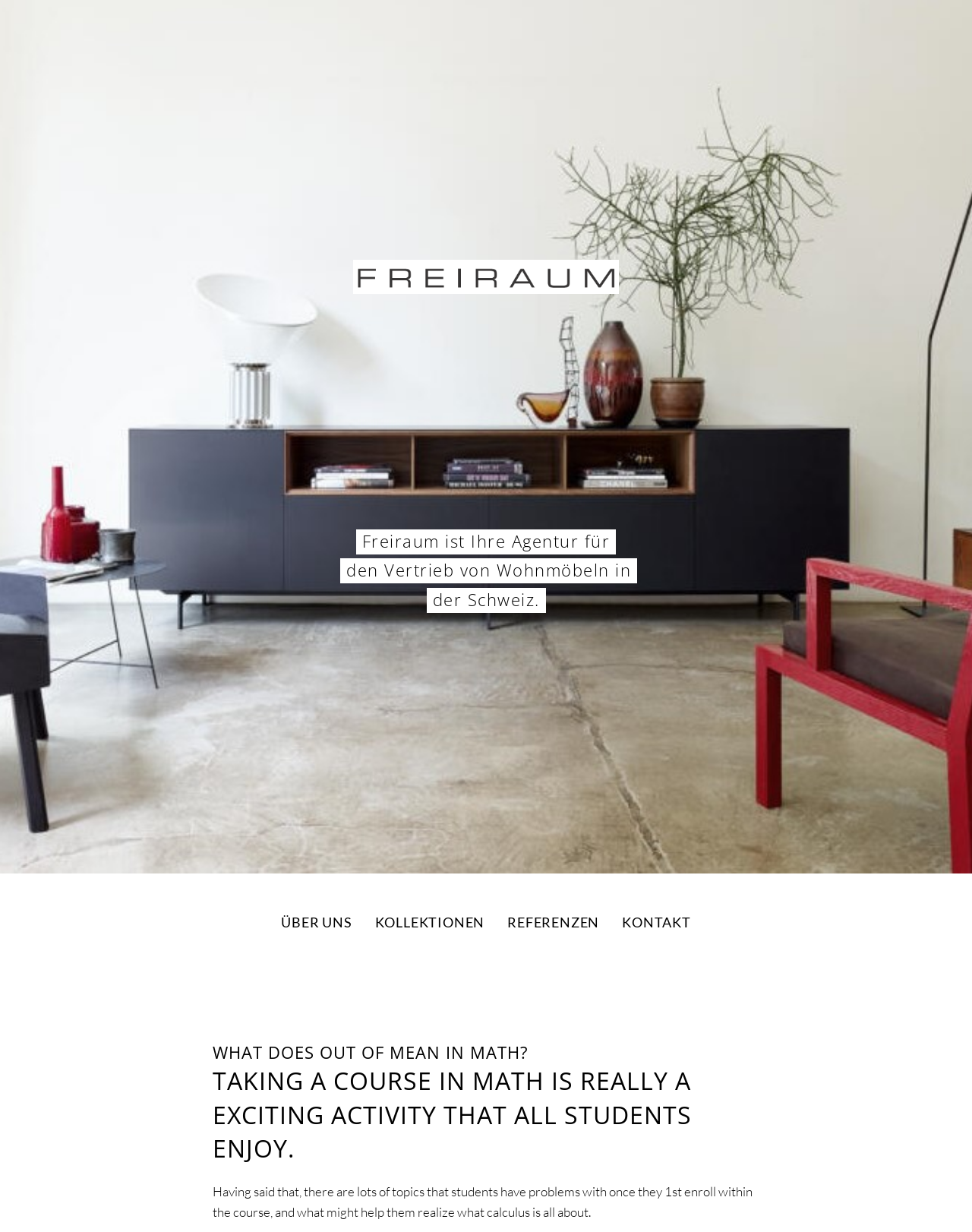What do students have problems with?
Please provide an in-depth and detailed response to the question.

The text 'there are lots of topics that students have problems with once they 1st enroll within the course' implies that students have problems with certain topics in math.